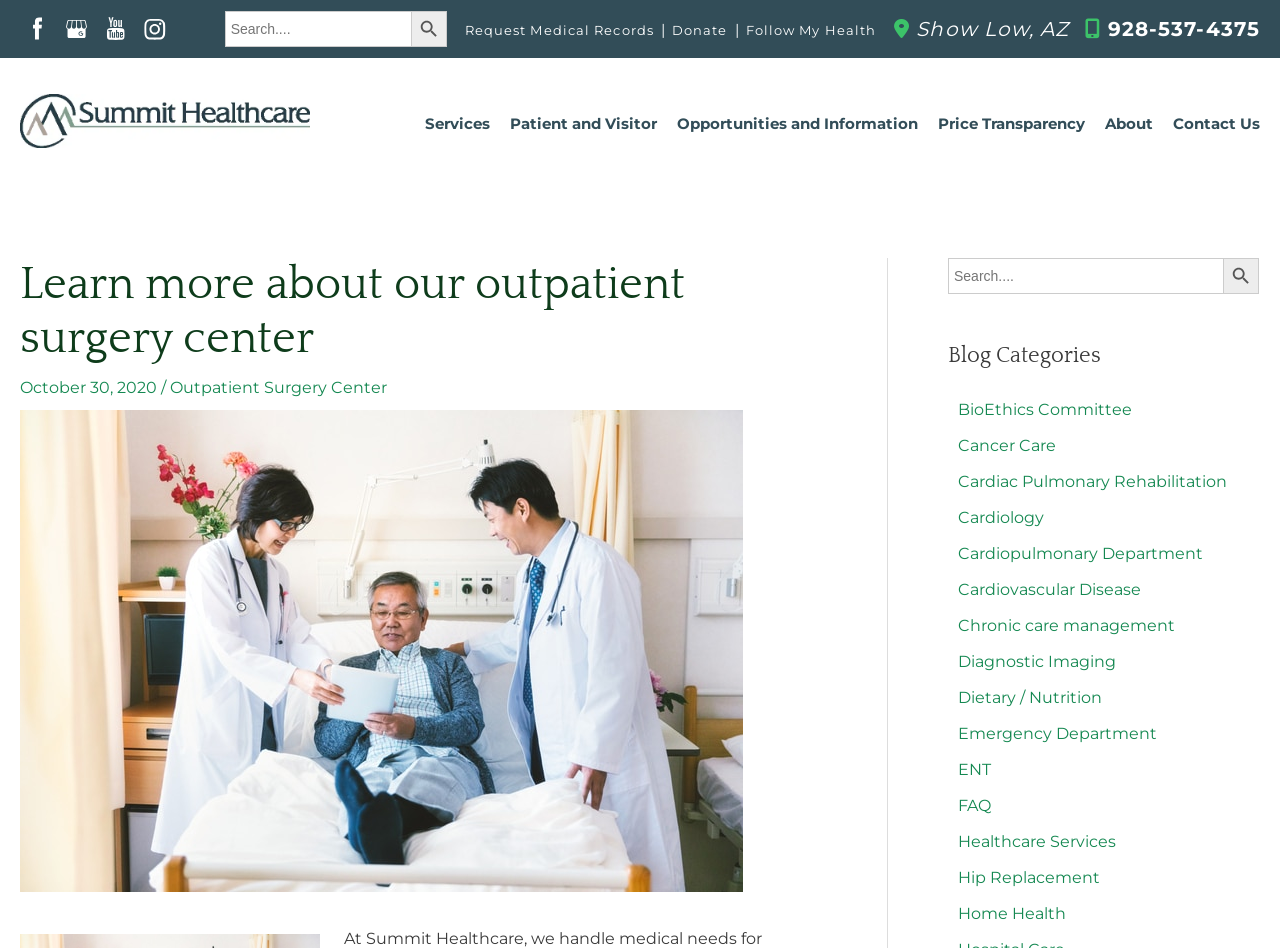Identify the main title of the webpage and generate its text content.

Learn more about our outpatient surgery center